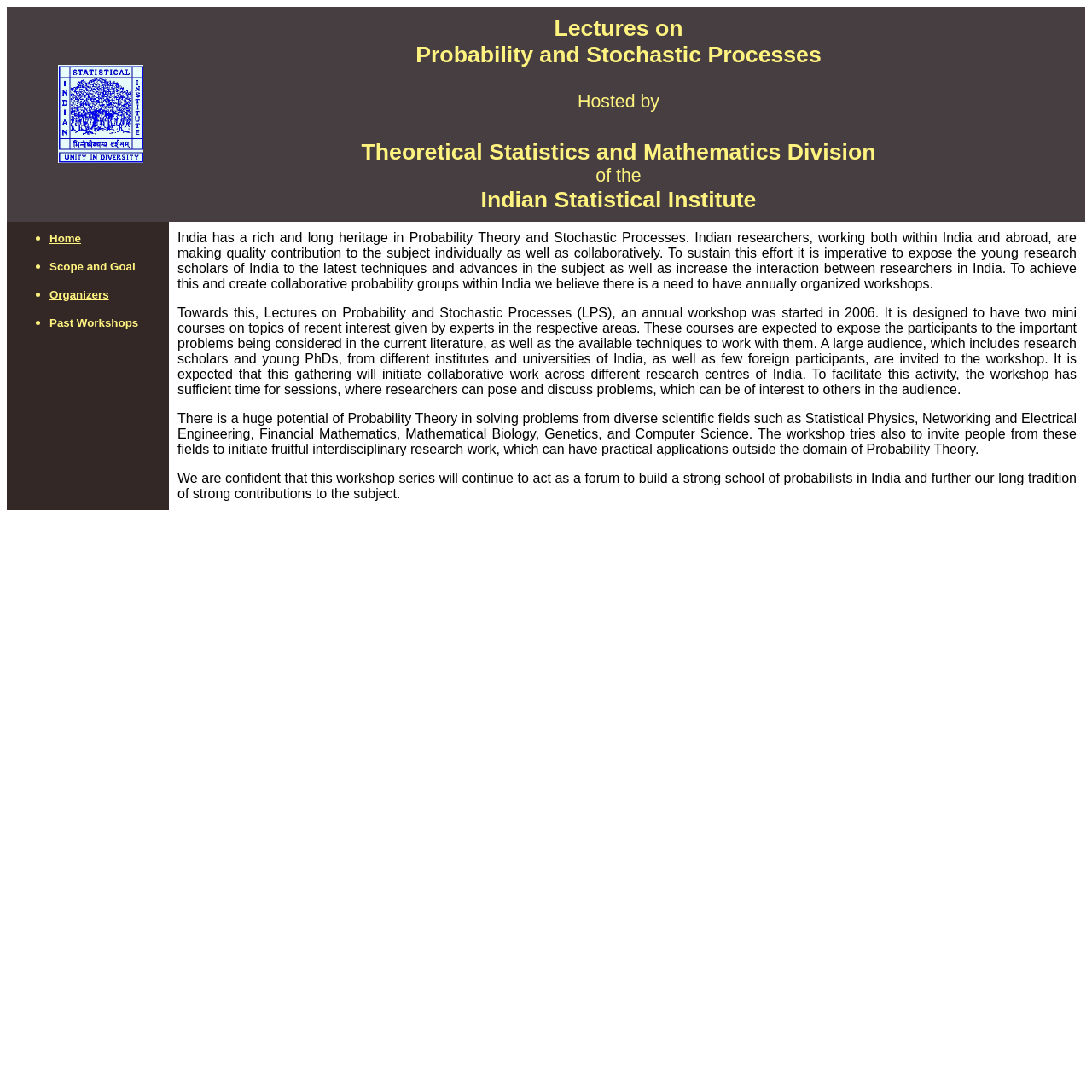What is the name of the division hosting the lectures? Analyze the screenshot and reply with just one word or a short phrase.

Theoretical Statistics and Mathematics Division